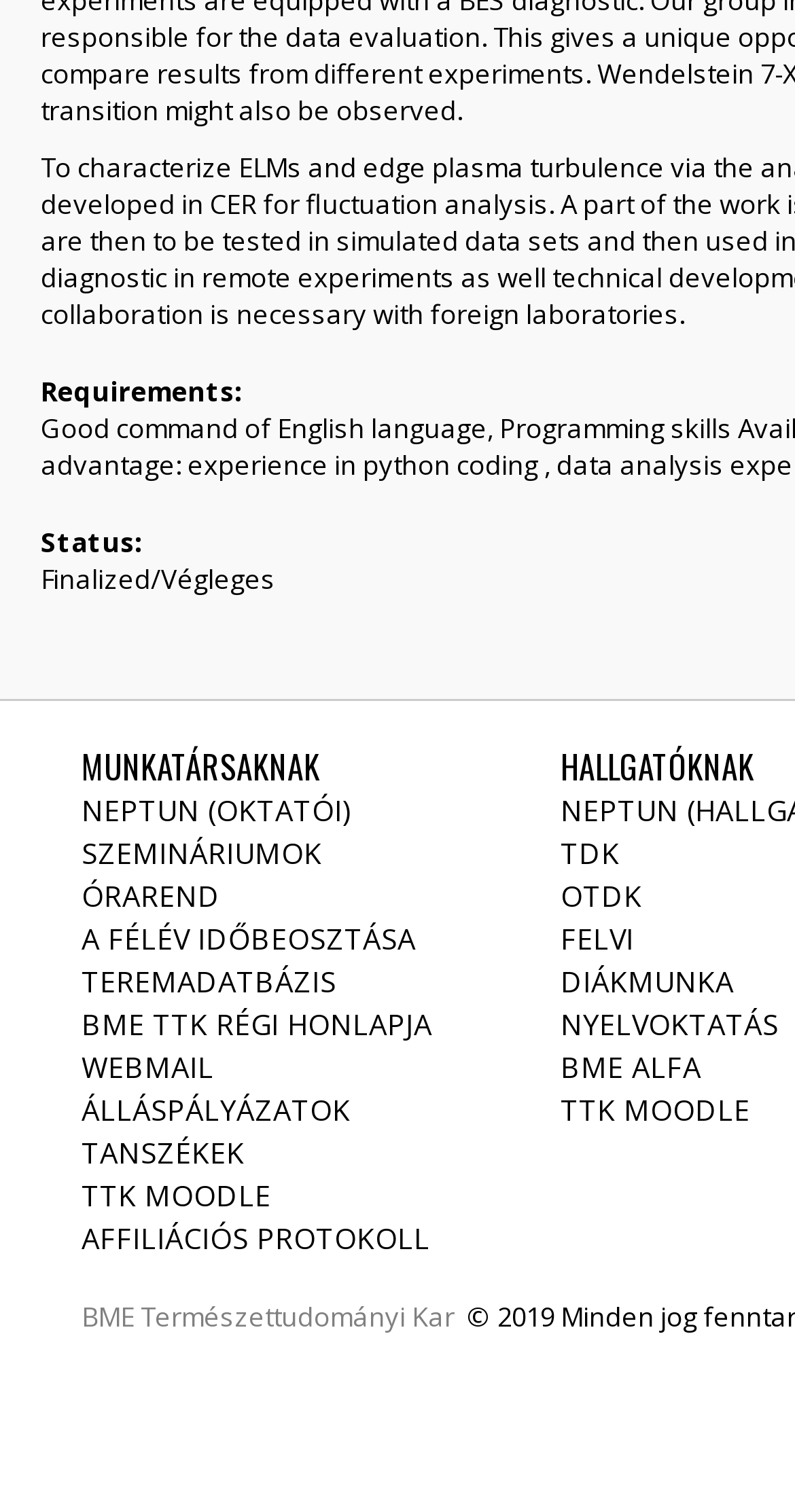What is the purpose of the 'TDK' link?
Based on the image, provide your answer in one word or phrase.

Unknown